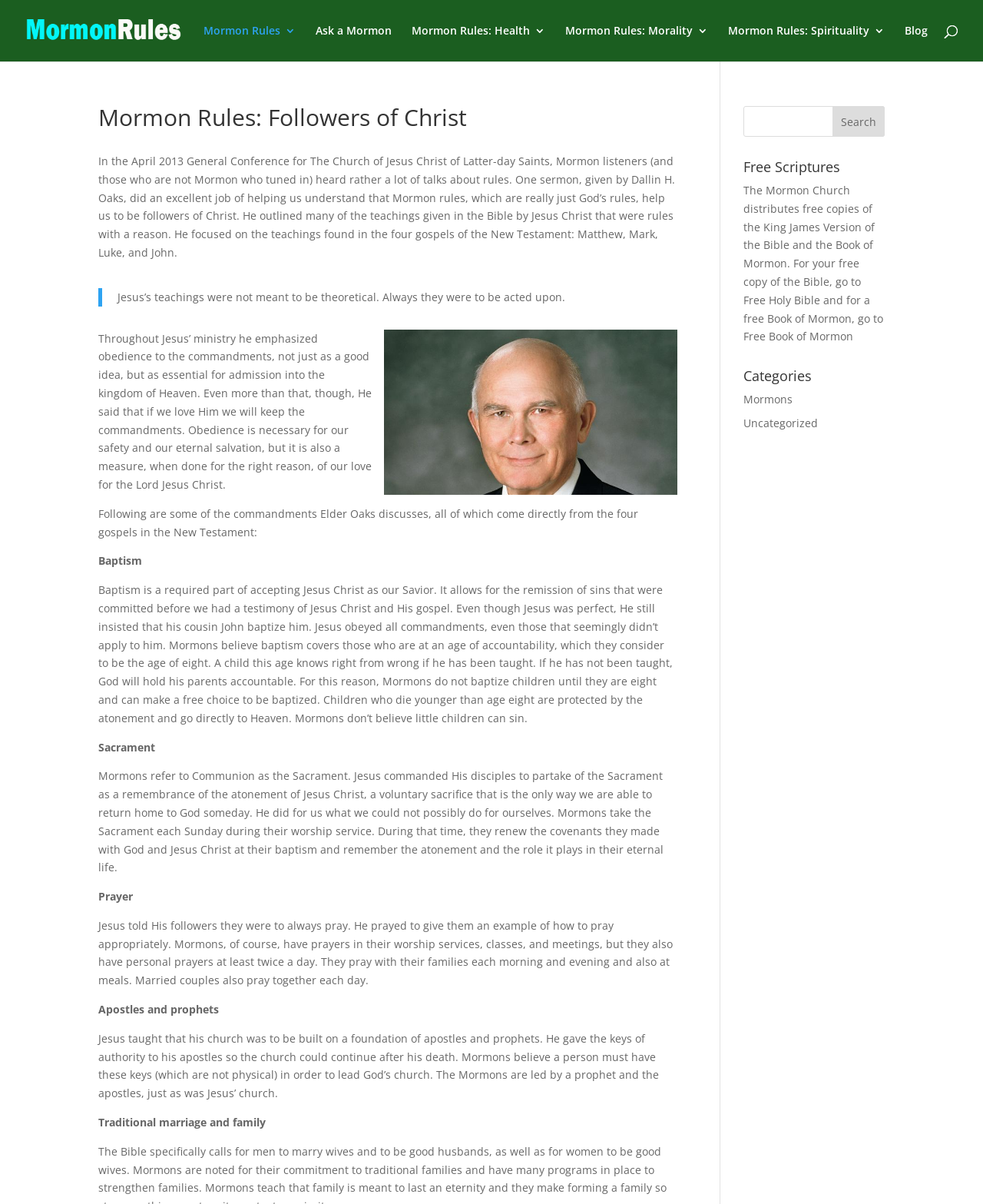Using the element description: "Mormons", determine the bounding box coordinates for the specified UI element. The coordinates should be four float numbers between 0 and 1, [left, top, right, bottom].

[0.756, 0.326, 0.806, 0.338]